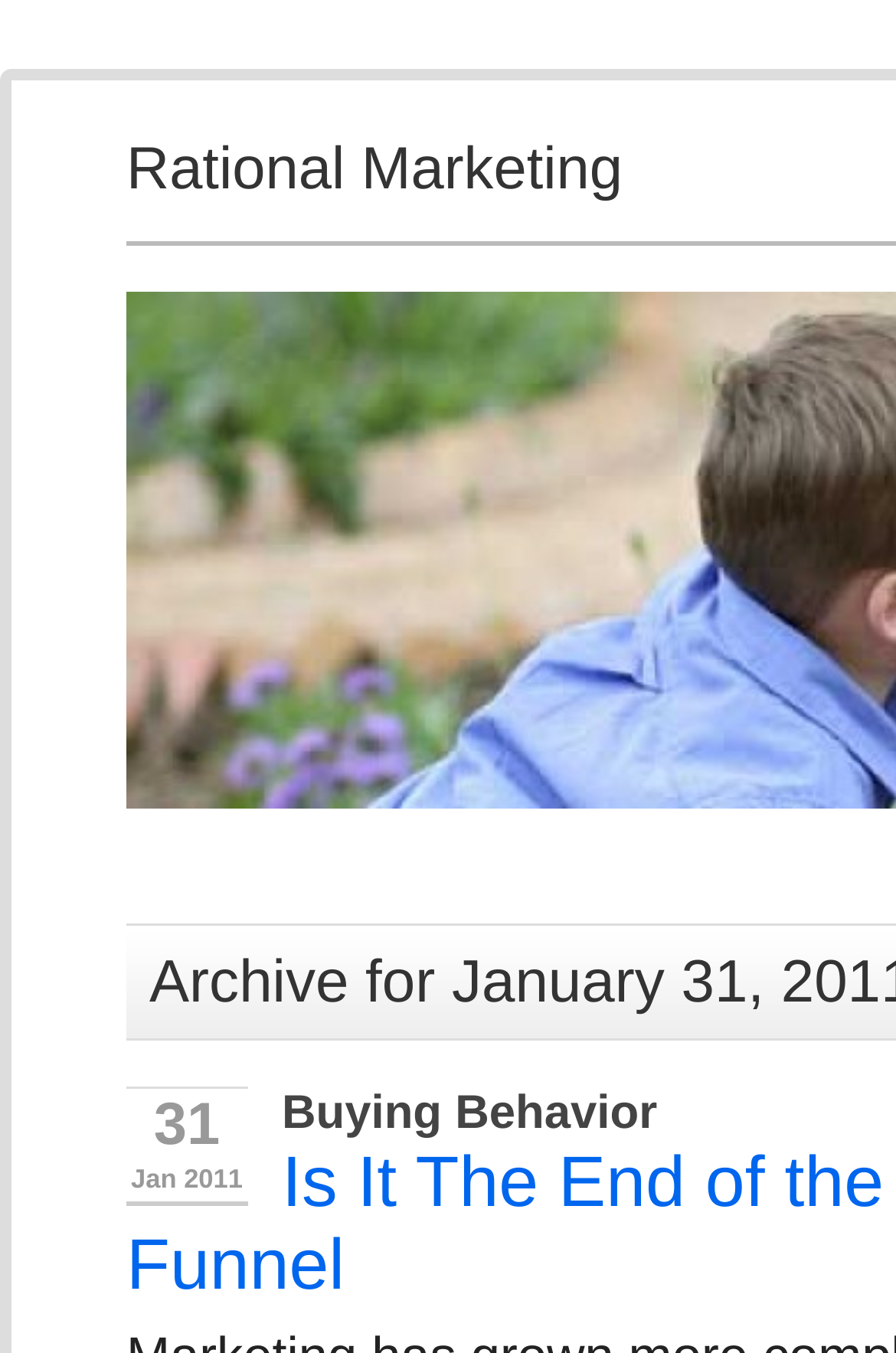Based on the element description "Menu", predict the bounding box coordinates of the UI element.

None